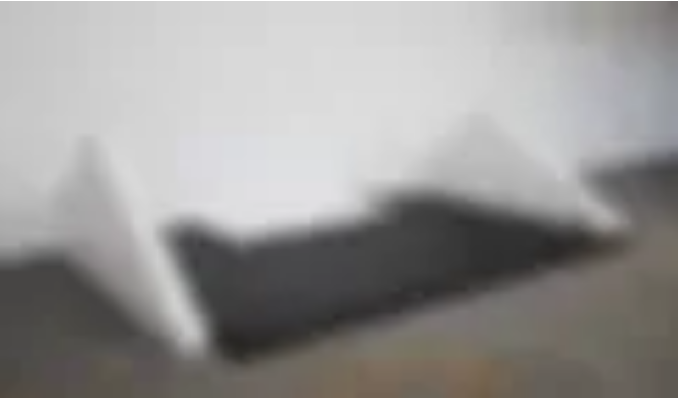What type of events is the EverBlock exhibit system suitable for?
Using the visual information, reply with a single word or short phrase.

trade shows or exhibitions